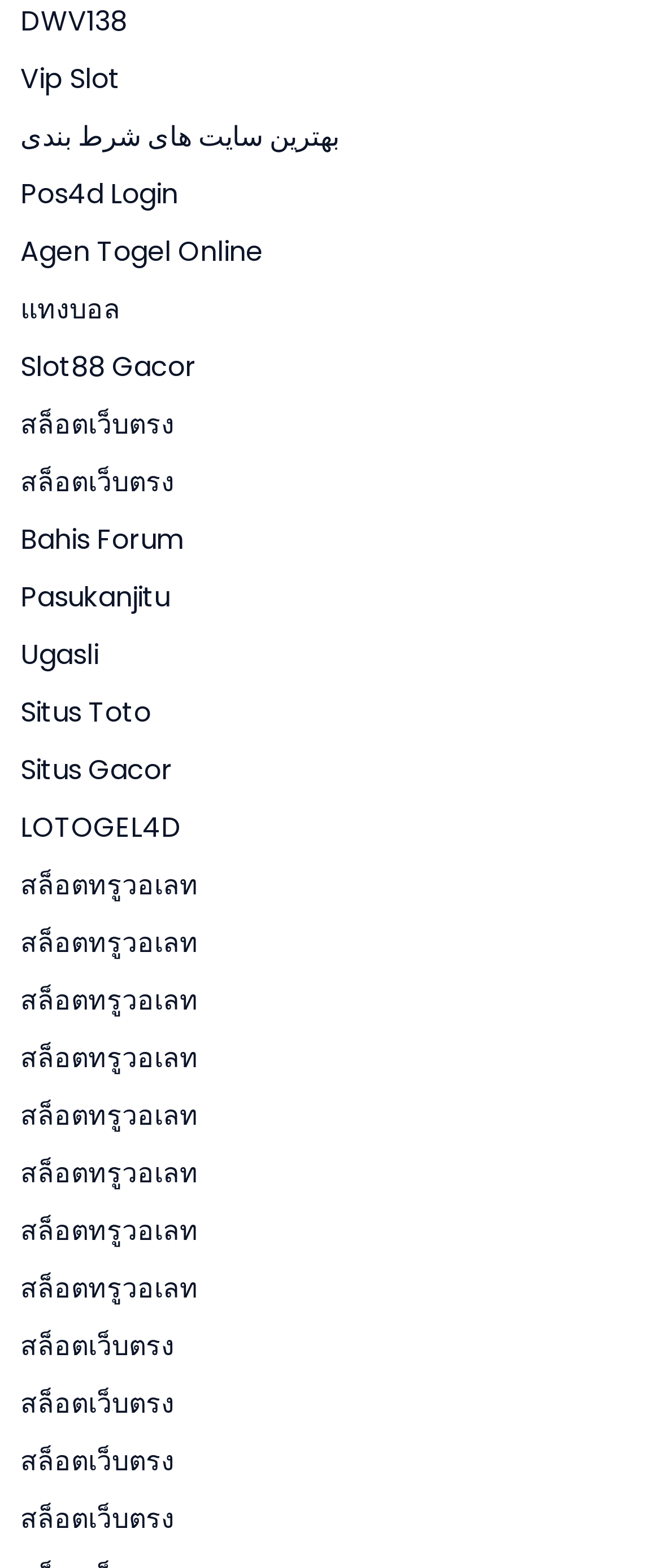Determine the bounding box coordinates of the element that should be clicked to execute the following command: "Explore Bahis Forum".

[0.031, 0.332, 0.277, 0.356]